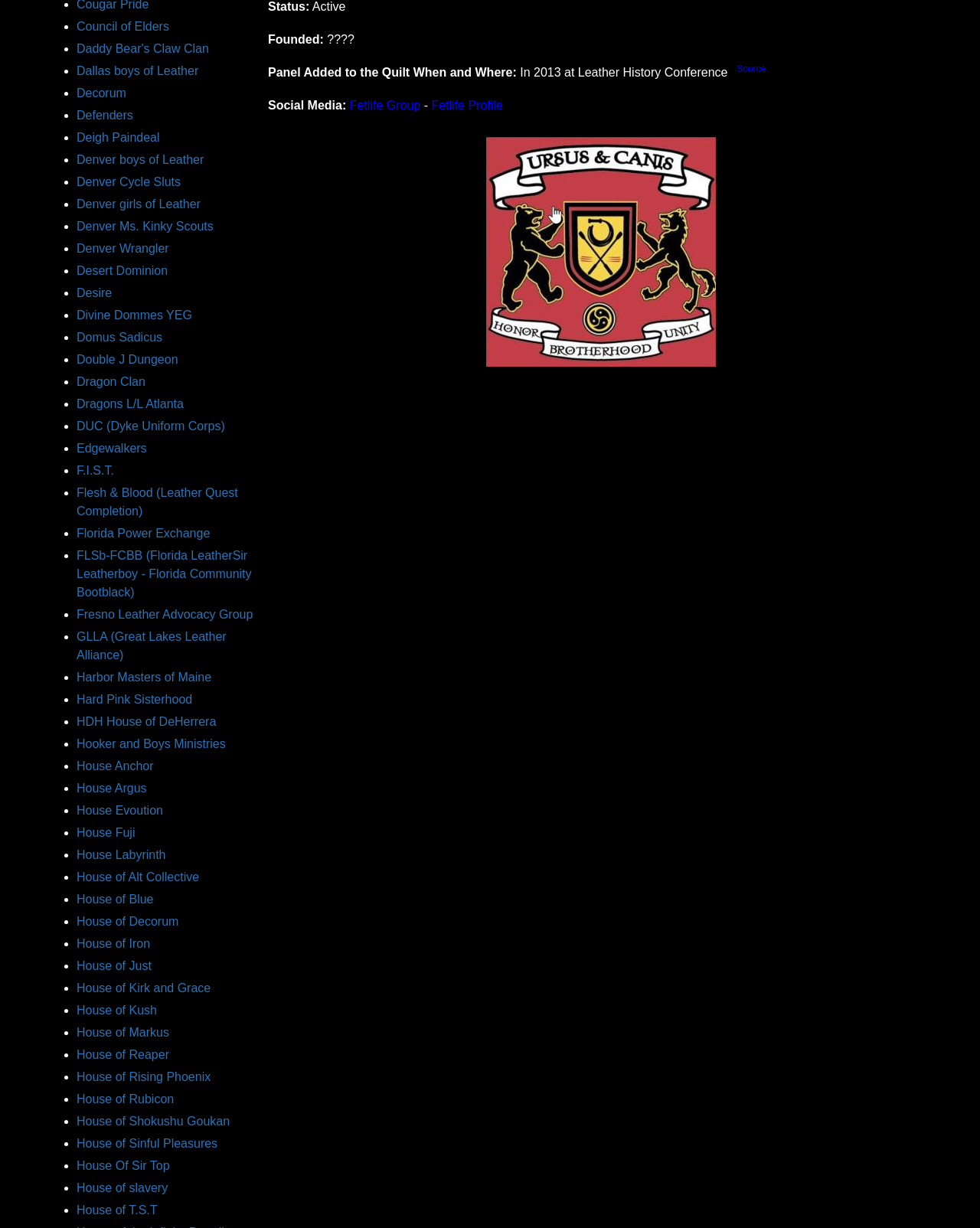What is the first item in the list?
Using the visual information, answer the question in a single word or phrase.

Council of Elders